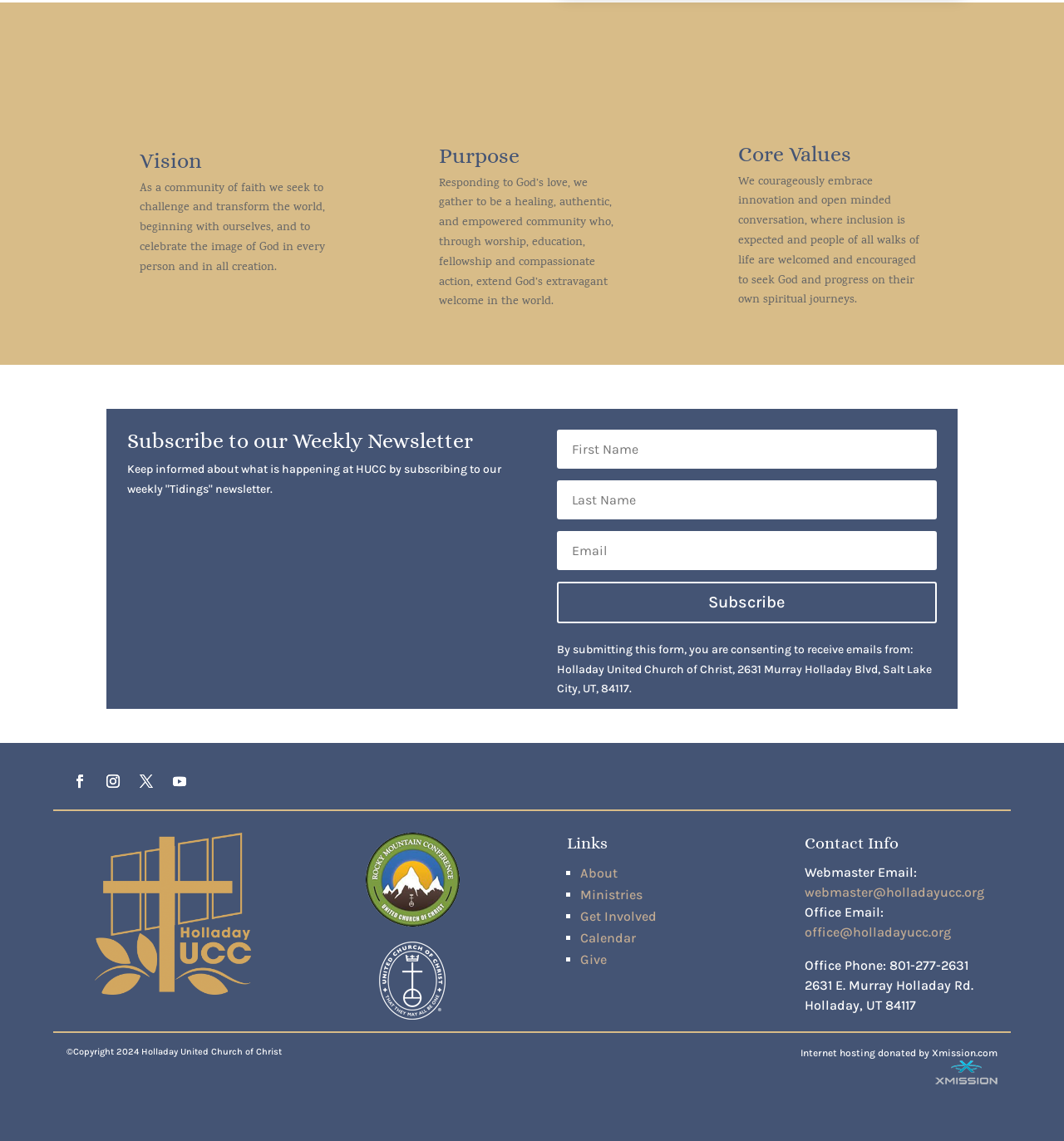Highlight the bounding box coordinates of the region I should click on to meet the following instruction: "Contact the webmaster".

[0.756, 0.775, 0.925, 0.789]